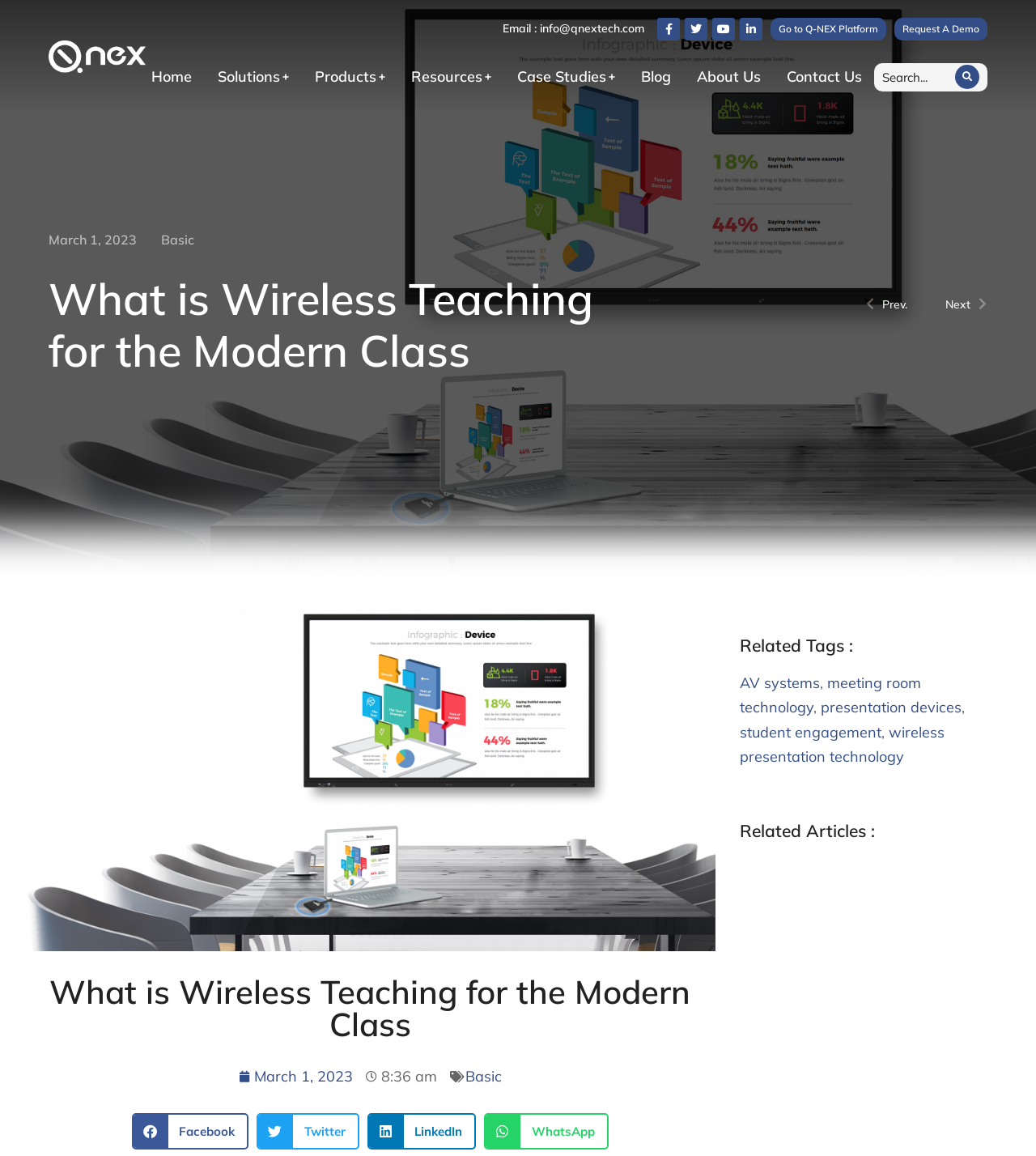Locate the bounding box coordinates of the area that needs to be clicked to fulfill the following instruction: "Share on Facebook". The coordinates should be in the format of four float numbers between 0 and 1, namely [left, top, right, bottom].

None